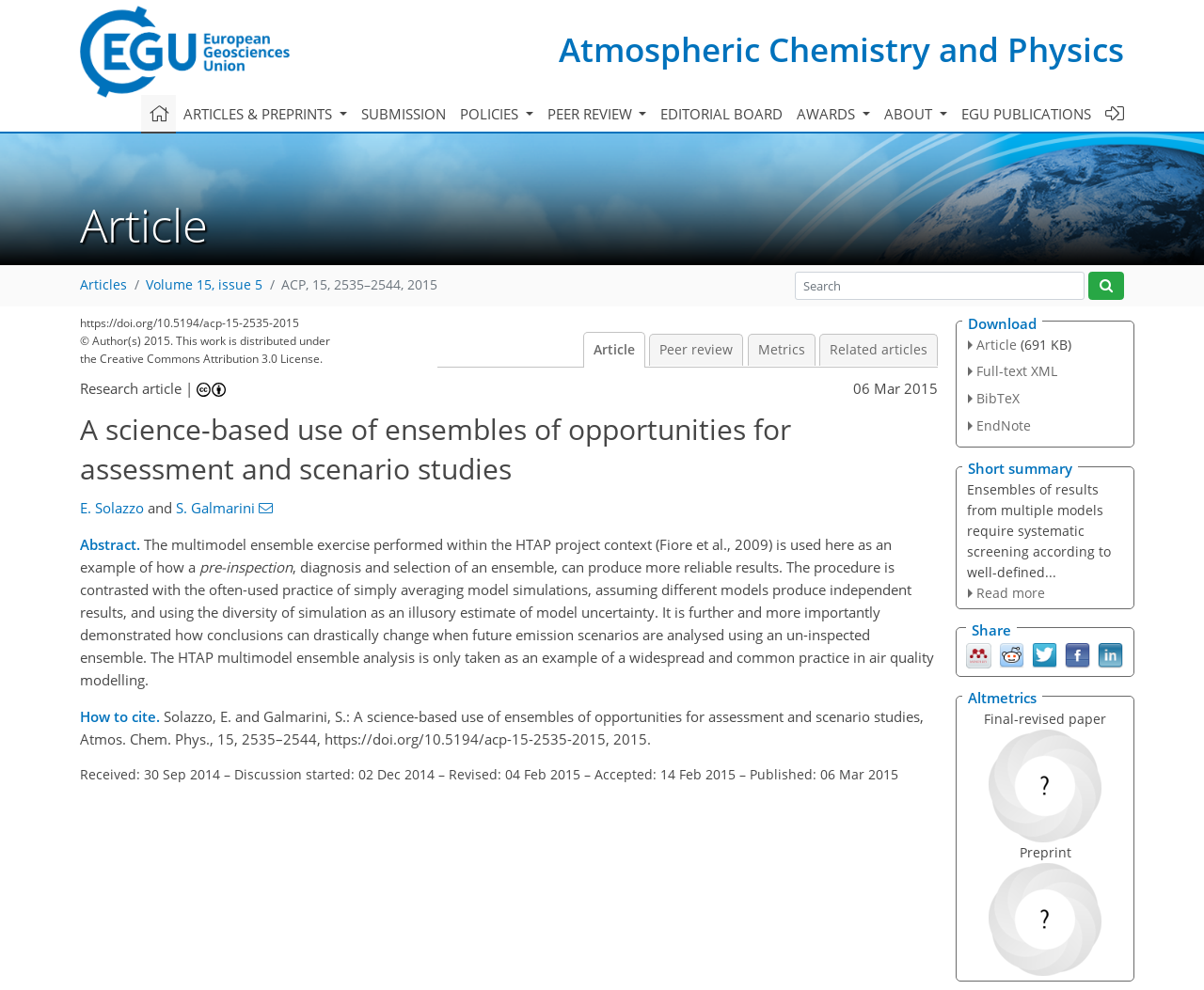Using the description "BibTeX", predict the bounding box of the relevant HTML element.

[0.803, 0.393, 0.847, 0.411]